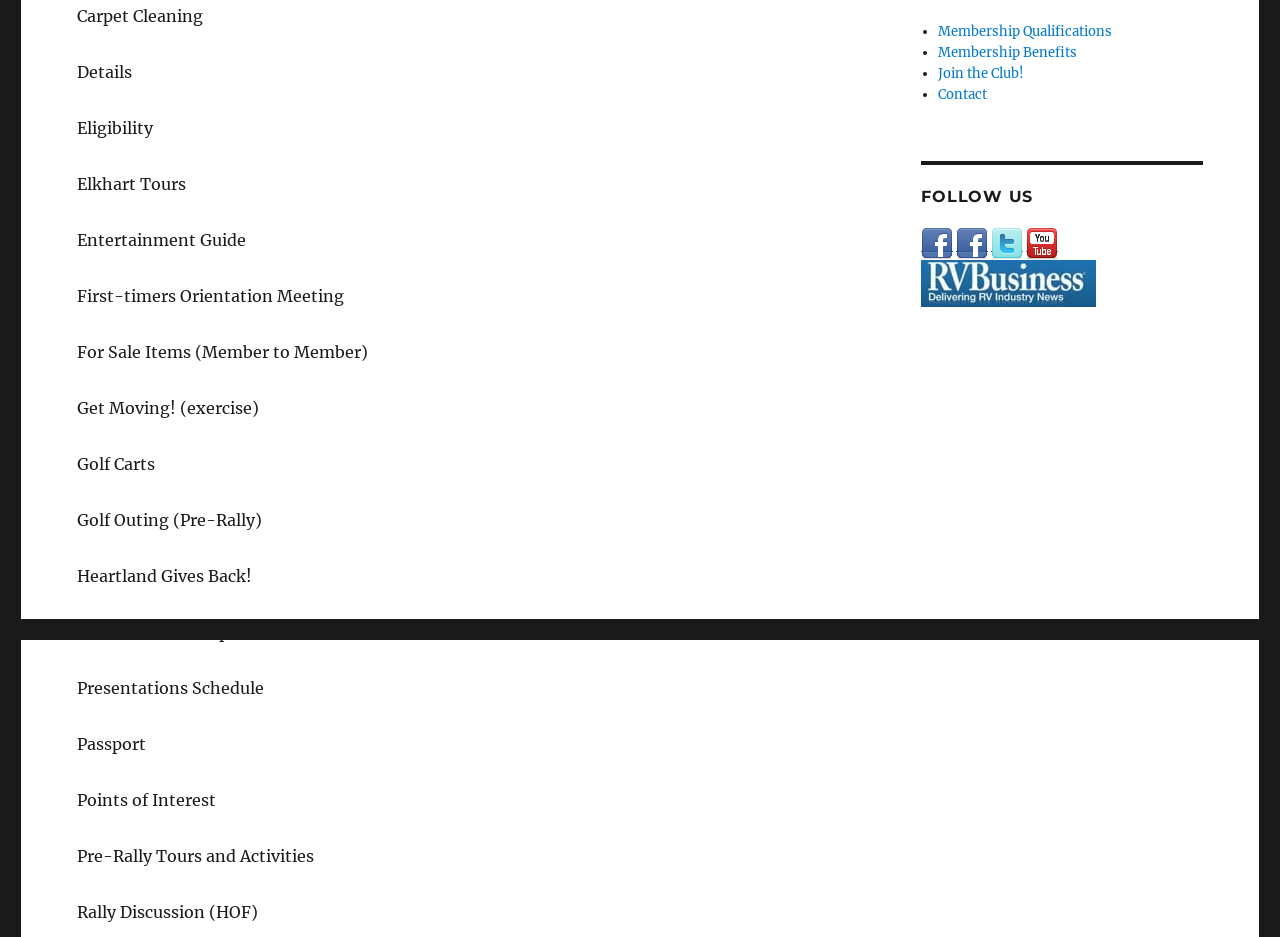Please provide the bounding box coordinates for the UI element as described: "part I". The coordinates must be four floats between 0 and 1, represented as [left, top, right, bottom].

None